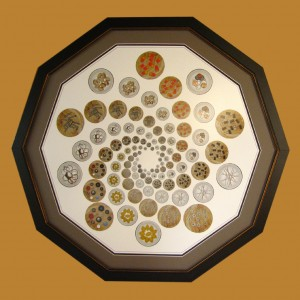Describe the image thoroughly.

This striking octagonal artwork titled “Ten Ten Ten” presents a meticulous arrangement of ten photographs, each creatively capturing ten distinct items, spiraling inward toward the center. The composition showcases a vibrant collection of circular discs, each differing in color and design, enhancing the visual appeal and creating a sense of movement. Celebrated for its innovative design, this piece serves both as a celebration of creativity and as a testament to the art of framing. It will be prominently displayed at the Morse Institute Library in Natick throughout October, and limited edition prints will be available for purchase, showcasing the unique concept of multi-sided frames. This anniversary piece reflects ten years of artistic exploration in framing, brought to life through collaboration with local artists.